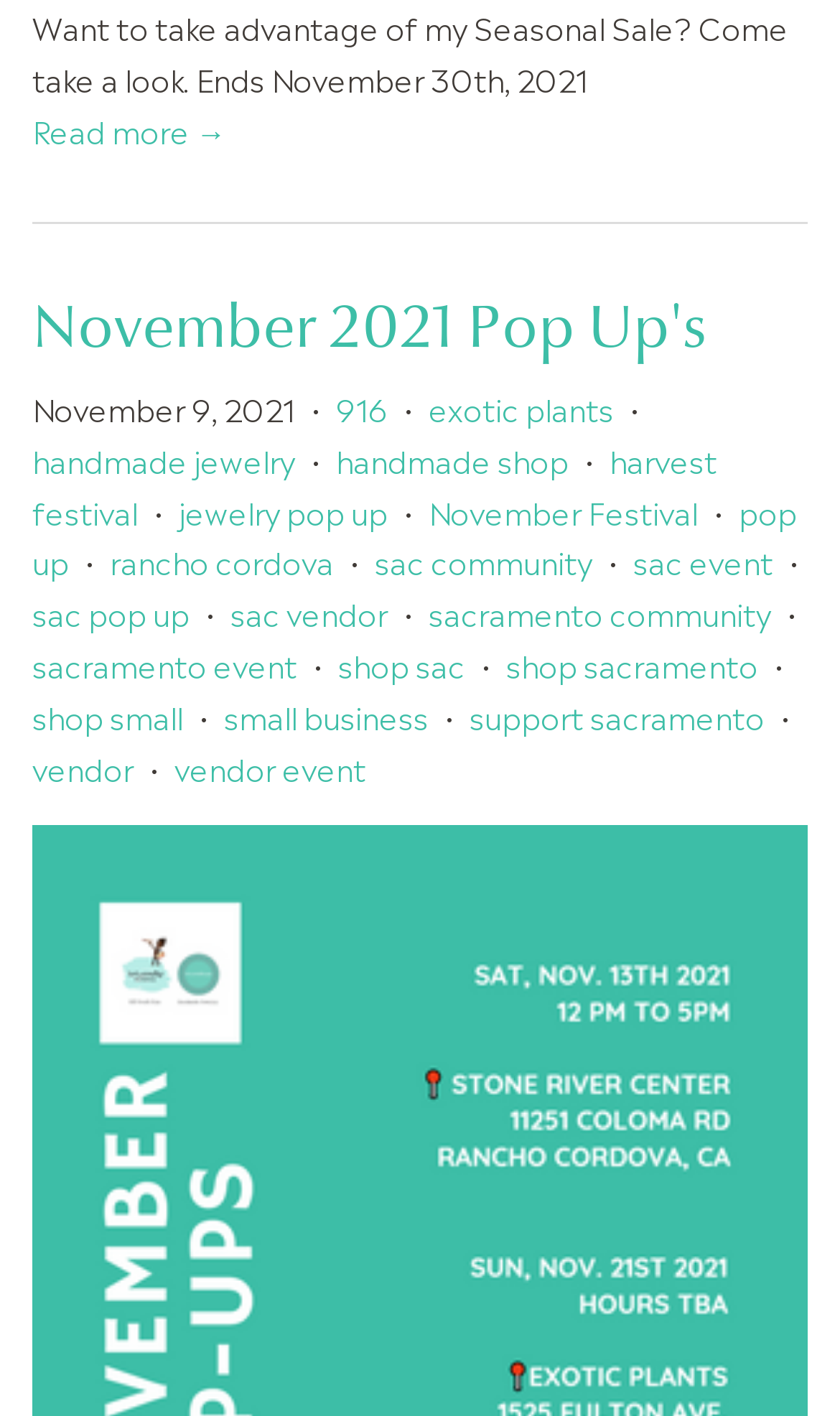Please specify the bounding box coordinates of the clickable section necessary to execute the following command: "View November 2021 Pop Up's".

[0.038, 0.203, 0.841, 0.257]